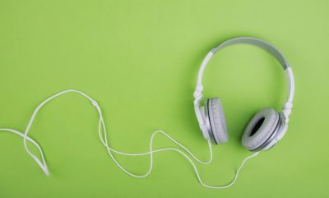What is the atmosphere evoked by the image?
Please provide a single word or phrase in response based on the screenshot.

Creative and energetic